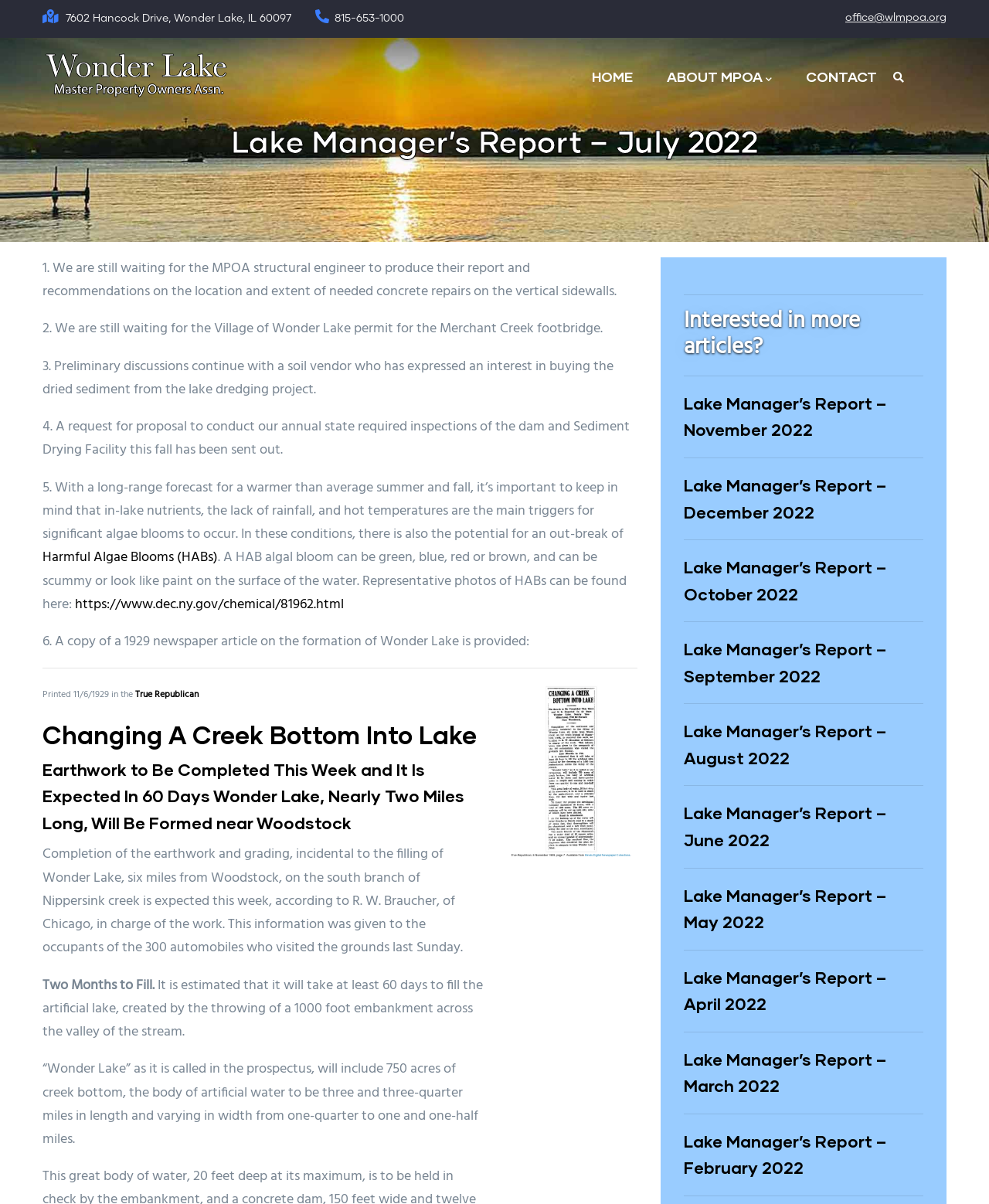What is the title of the newspaper article mentioned in the webpage?
Answer the question with just one word or phrase using the image.

Changing A Creek Bottom Into Lake